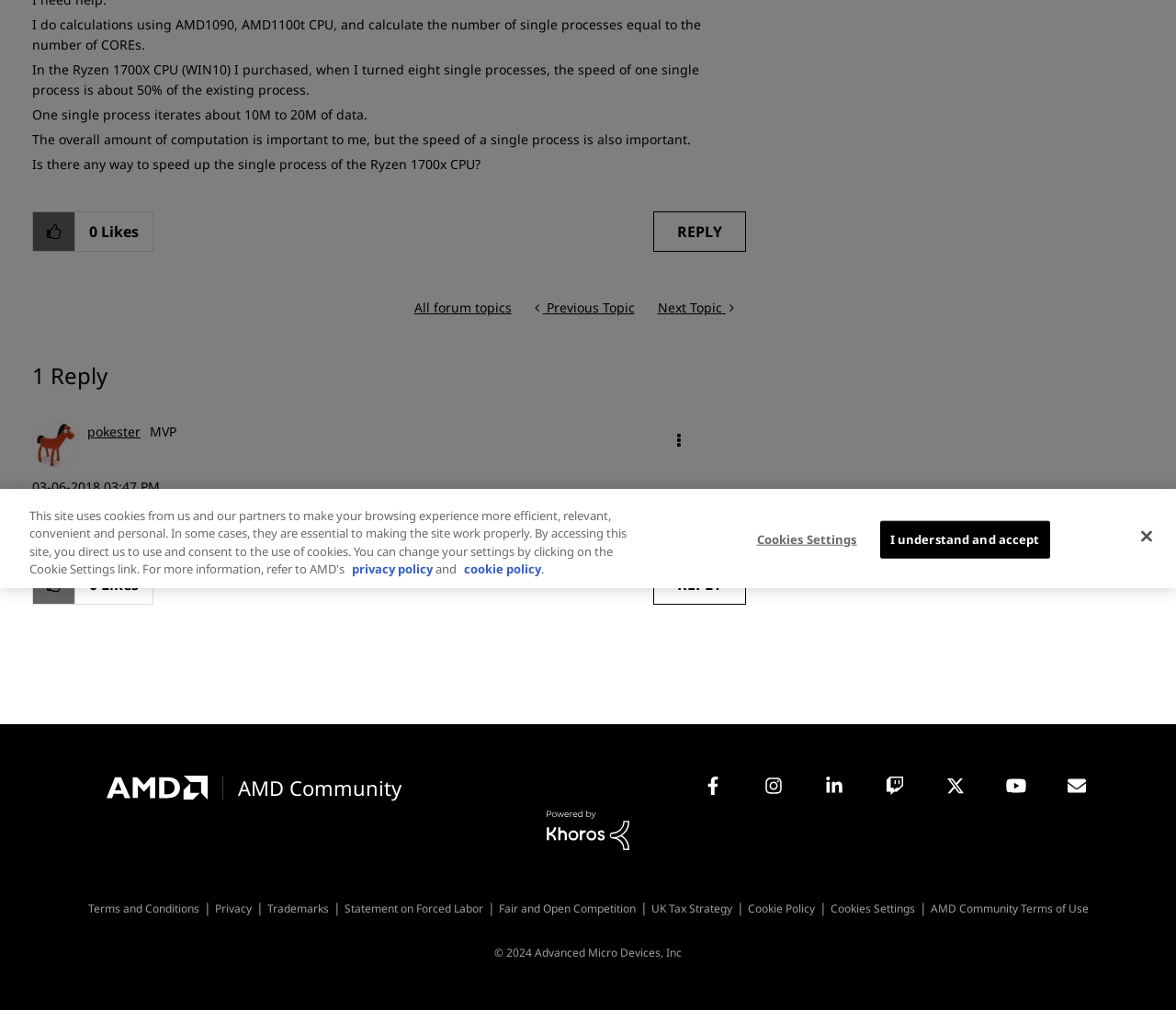Provide the bounding box coordinates of the HTML element this sentence describes: "Cookie Policy". The bounding box coordinates consist of four float numbers between 0 and 1, i.e., [left, top, right, bottom].

[0.638, 0.891, 0.695, 0.907]